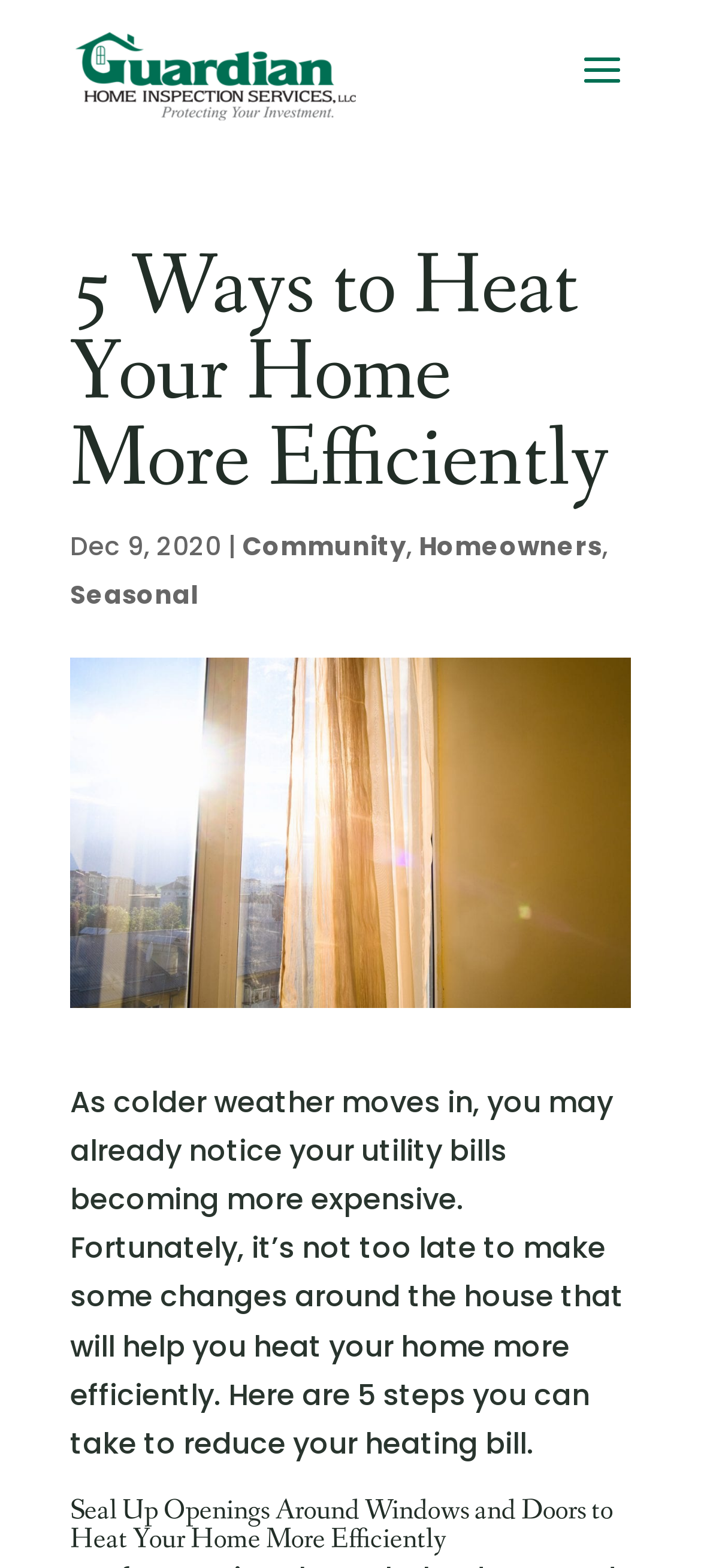Consider the image and give a detailed and elaborate answer to the question: 
What is the date of the article?

I found the date of the article by looking at the static text element that says 'Dec 9, 2020' which is located below the main heading and above the article content.